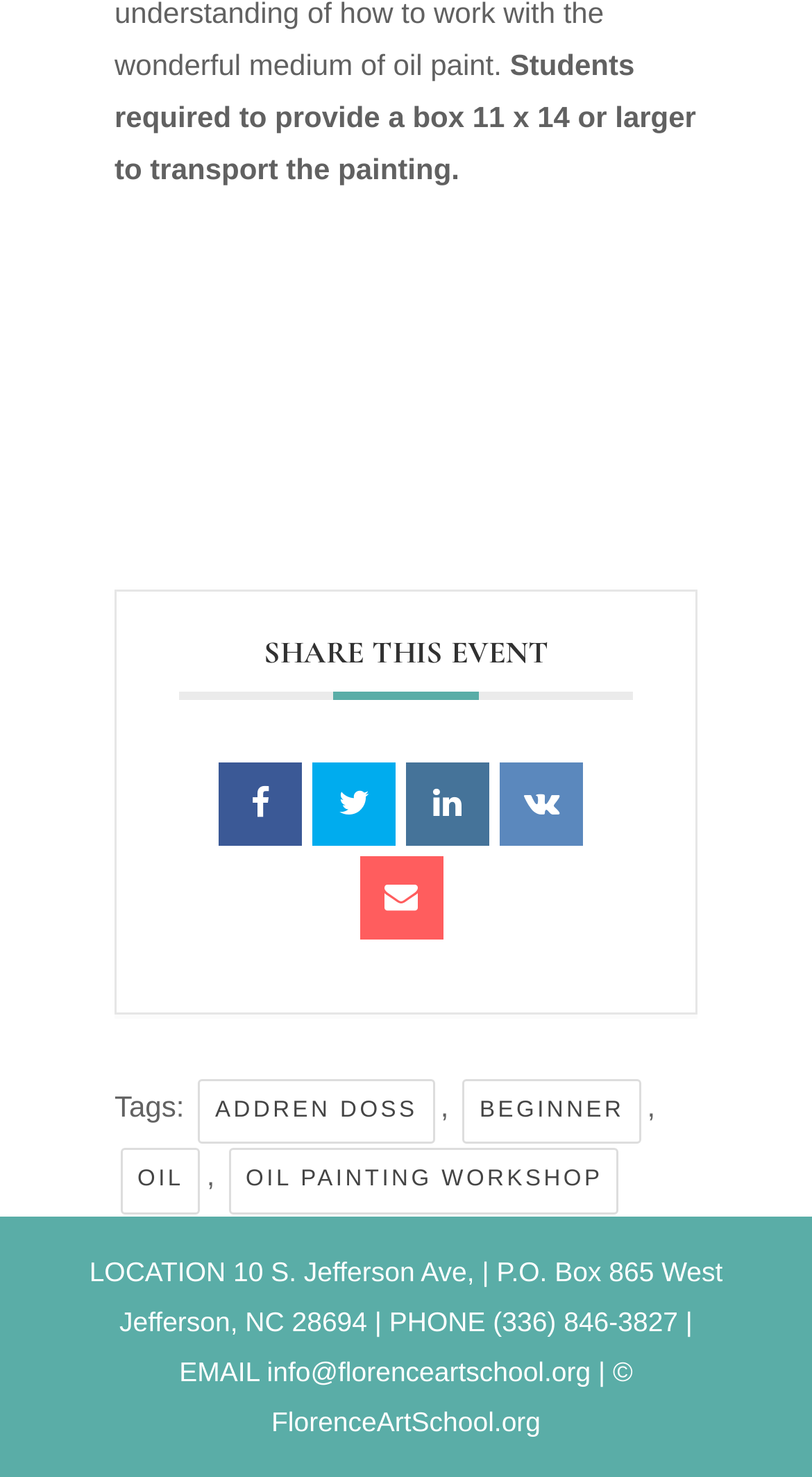Provide the bounding box coordinates of the HTML element this sentence describes: "Addren Doss". The bounding box coordinates consist of four float numbers between 0 and 1, i.e., [left, top, right, bottom].

[0.245, 0.73, 0.535, 0.775]